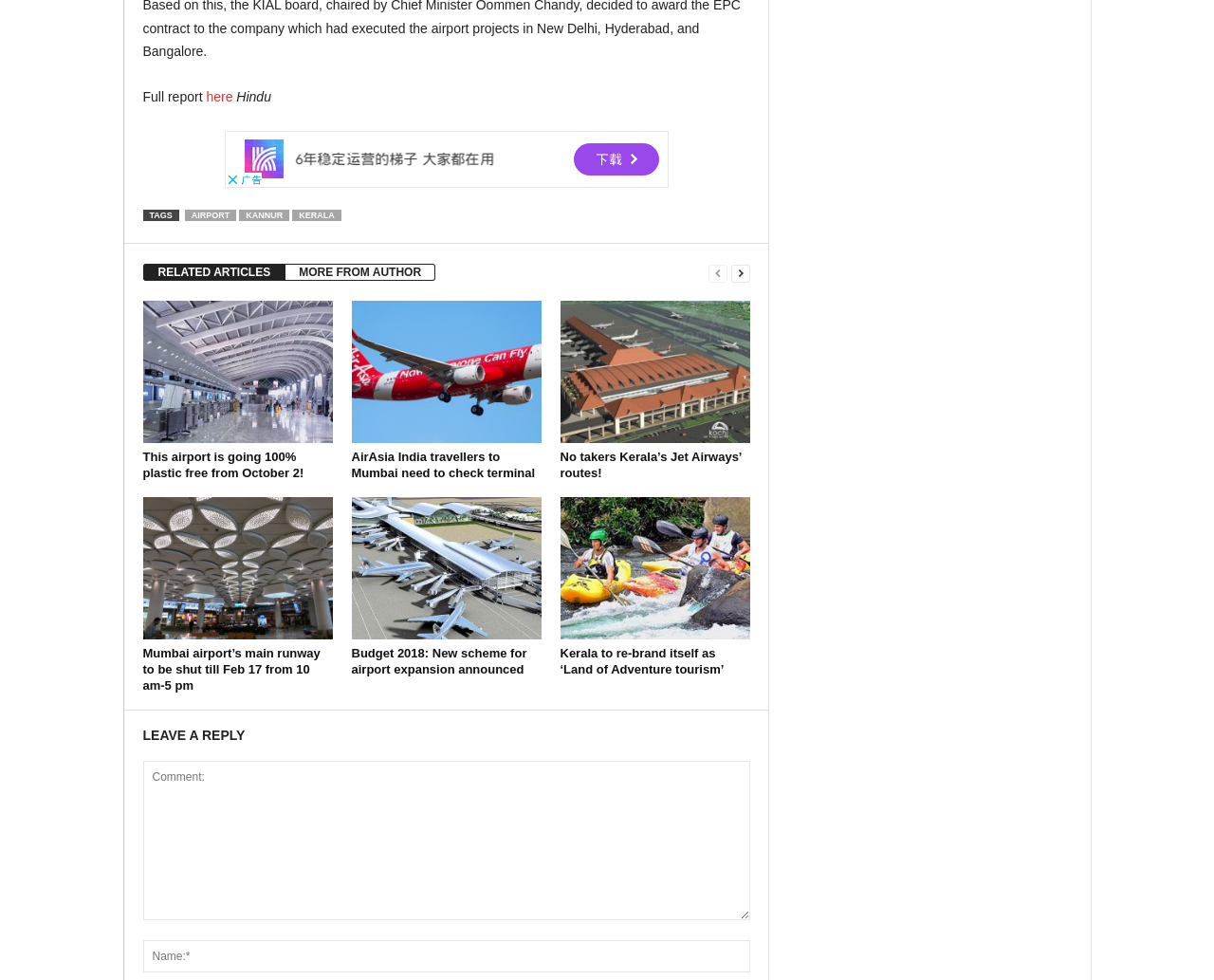Given the webpage screenshot and the description, determine the bounding box coordinates (top-left x, top-left y, bottom-right x, bottom-right y) that define the location of the UI element matching this description: RELATED ARTICLES

[0.118, 0.269, 0.235, 0.286]